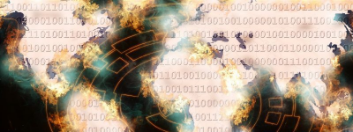What is represented by the cascade of binary code?
Based on the image, please offer an in-depth response to the question.

The background of the image showcases a cascade of binary code, which represents data, emphasizing the interconnectedness of global networks and the vulnerabilities that can arise.